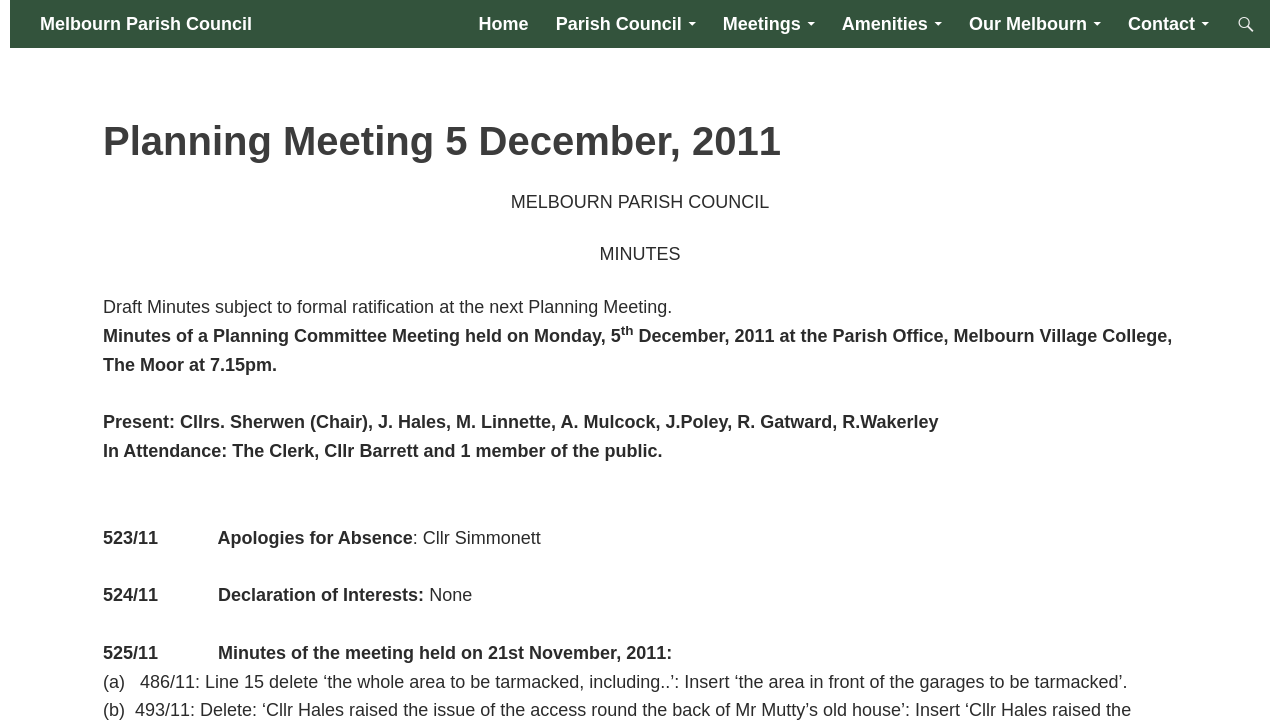Give a concise answer using only one word or phrase for this question:
What is the name of the parish council?

Melbourn Parish Council